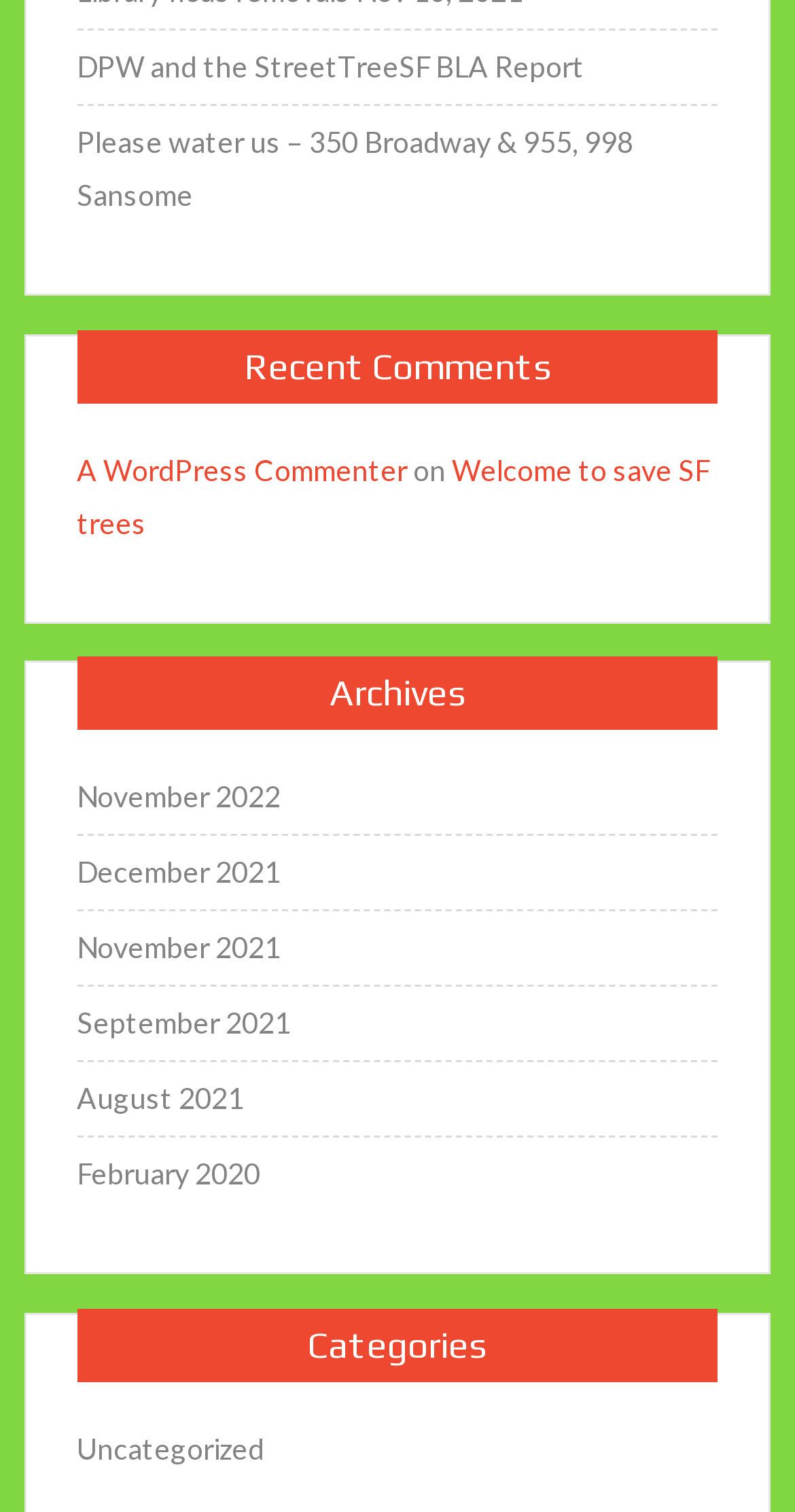Please provide the bounding box coordinates for the element that needs to be clicked to perform the following instruction: "View DPW and the StreetTreeSF BLA Report". The coordinates should be given as four float numbers between 0 and 1, i.e., [left, top, right, bottom].

[0.097, 0.027, 0.735, 0.062]